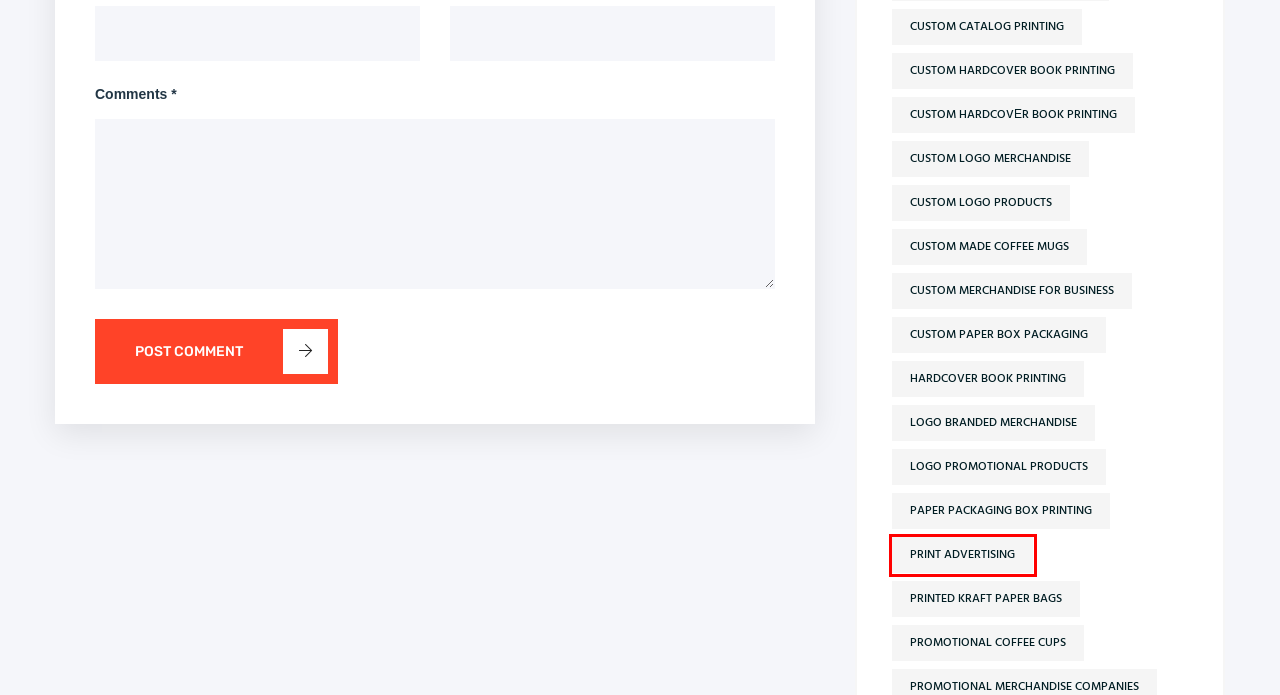Look at the given screenshot of a webpage with a red rectangle bounding box around a UI element. Pick the description that best matches the new webpage after clicking the element highlighted. The descriptions are:
A. custom hardcovеr book printing Archives - Bigger printing co
B. custom logo products Archives - Bigger printing co
C. promotional coffee cups Archives - Bigger printing co
D. logo branded merchandise Archives - Bigger printing co
E. Print Advertising Archives - Bigger printing co
F. custom merchandise for business Archives - Bigger printing co
G. hardcover book printing Archives - Bigger printing co
H. custom paper box packaging Archives - Bigger printing co

E